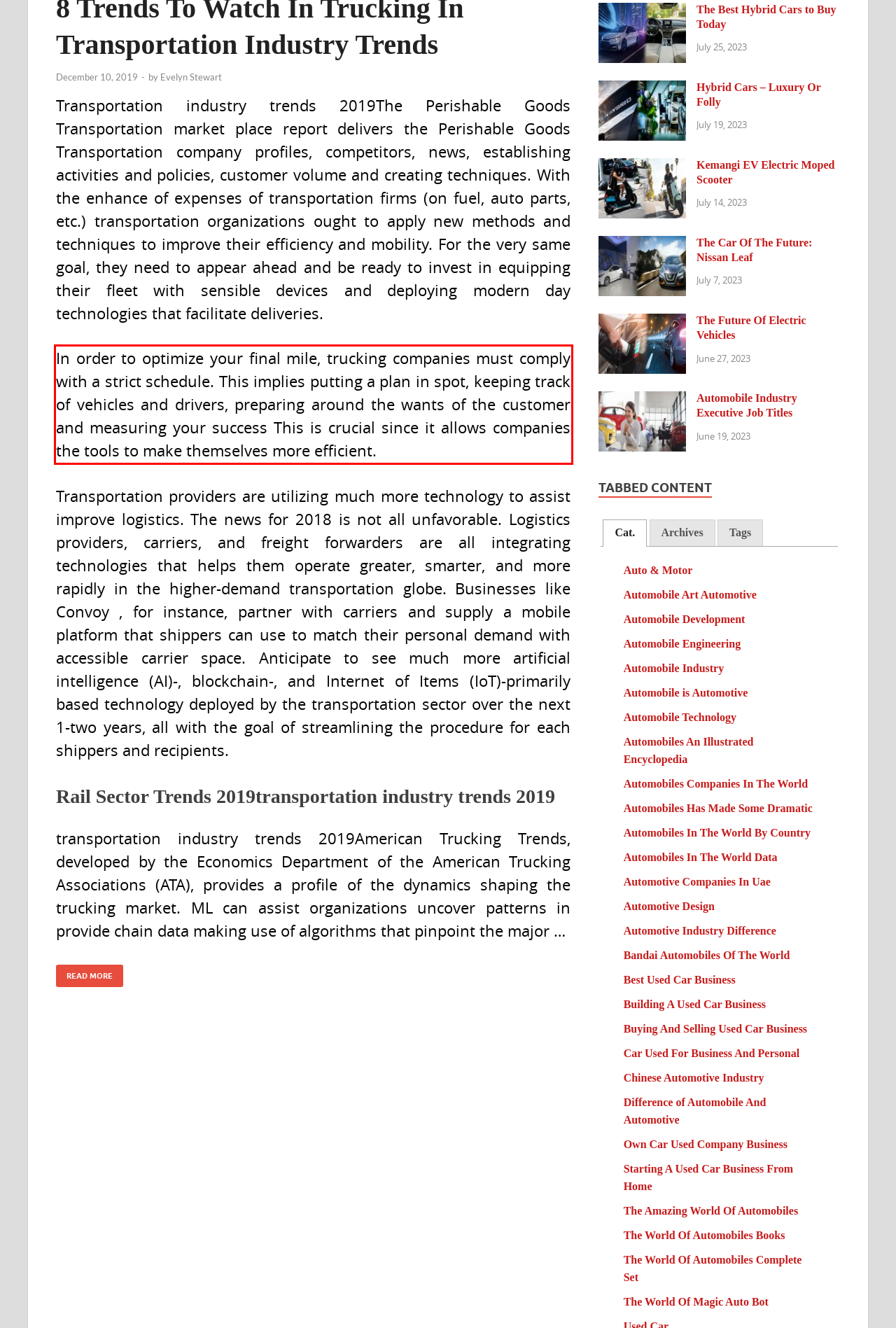Using the provided screenshot of a webpage, recognize and generate the text found within the red rectangle bounding box.

In order to optimize your final mile, trucking companies must comply with a strict schedule. This implies putting a plan in spot, keeping track of vehicles and drivers, preparing around the wants of the customer and measuring your success This is crucial since it allows companies the tools to make themselves more efficient.